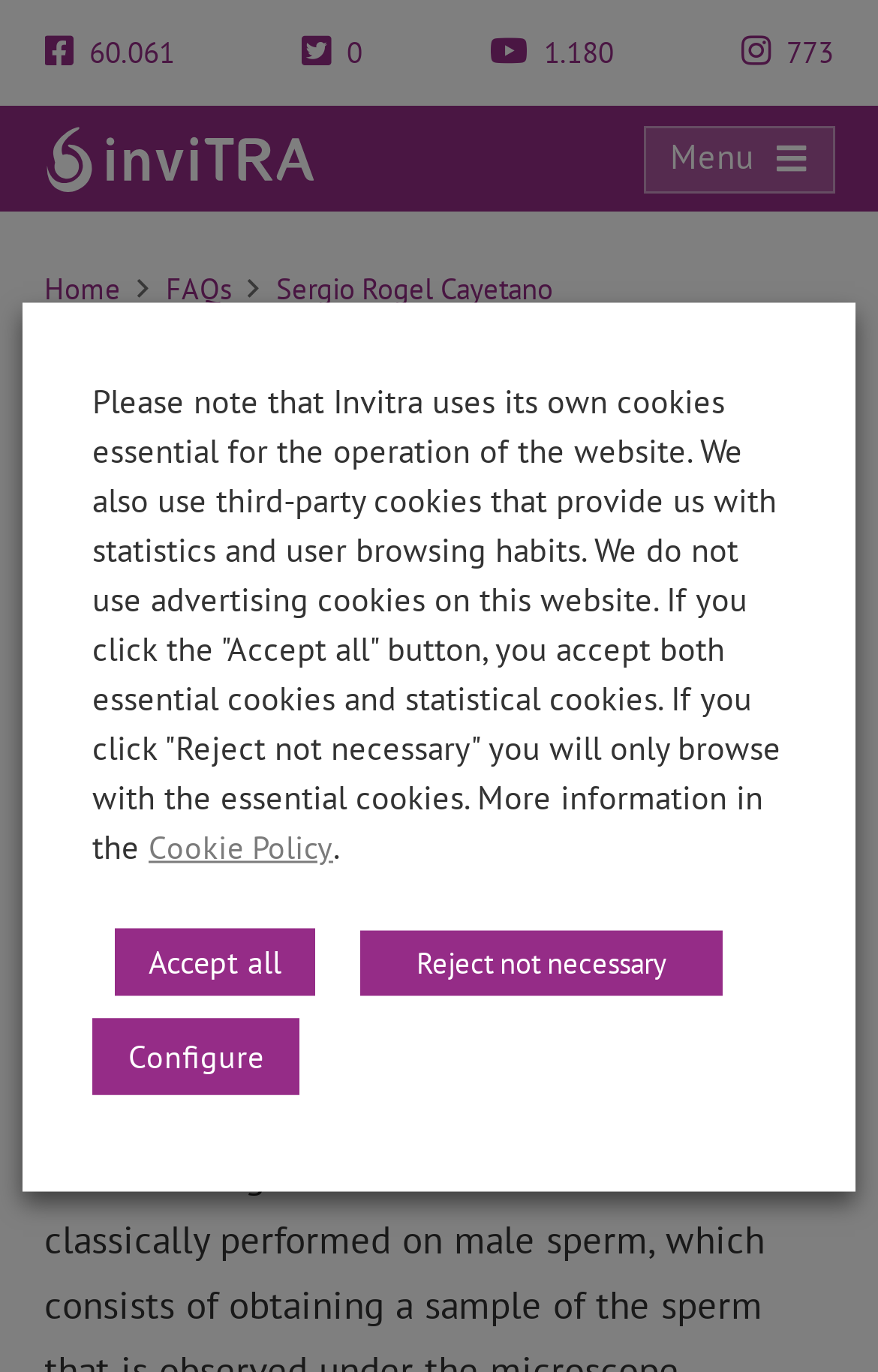Give a complete and precise description of the webpage's appearance.

This webpage appears to be an article or blog post discussing male fertility and normozoospermia. At the top of the page, there is a heading that asks the question "Can I have a male fertility problem if I have been diagnosed with normozoospermia?" Below this heading, there are several links and icons, including a logo for "inviTRA" and a menu button.

To the right of the inviTRA logo, there are three icons with numbers next to them. Below these icons, there are several links, including "Home", "FAQs", and a link to an author's name, "Sergio Rogel Cayetano". 

The main content of the article begins below these links, with a heading that repeats the question from the top of the page. The article is written by Sergio Rogel Cayetano, a gynecologist, and was last updated on May 24, 2021. The text explains that normozoospermia refers to semen that meets certain parameters defined by the World Health Organization (WHO) in a seminogram.

At the bottom of the page, there is a dialog box related to cookie consent, which informs users about the types of cookies used on the website and provides options for accepting or rejecting them.